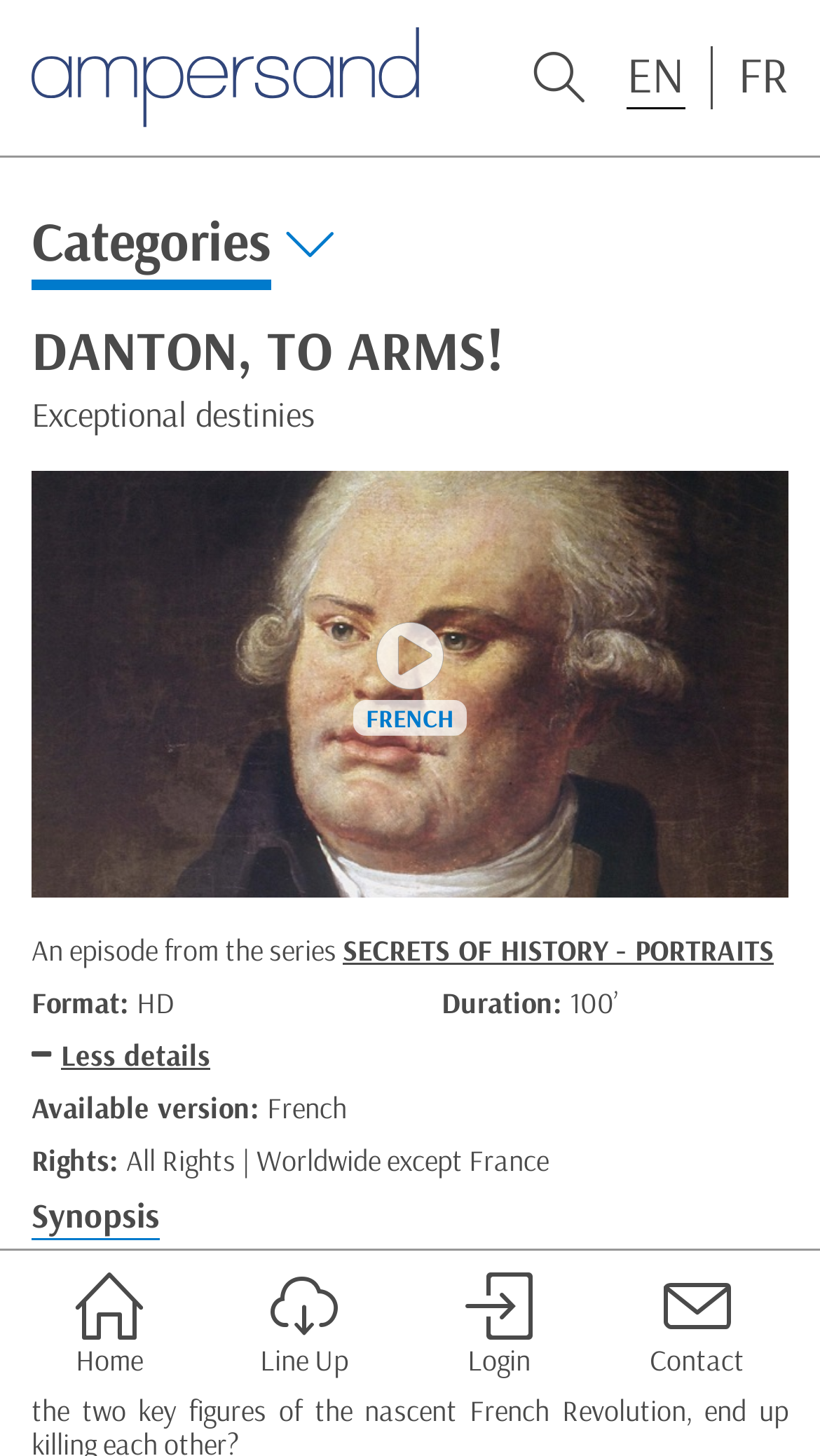Locate the UI element that matches the description parent_node: EN in the webpage screenshot. Return the bounding box coordinates in the format (top-left x, top-left y, bottom-right x, bottom-right y), with values ranging from 0 to 1.

[0.038, 0.019, 0.513, 0.088]